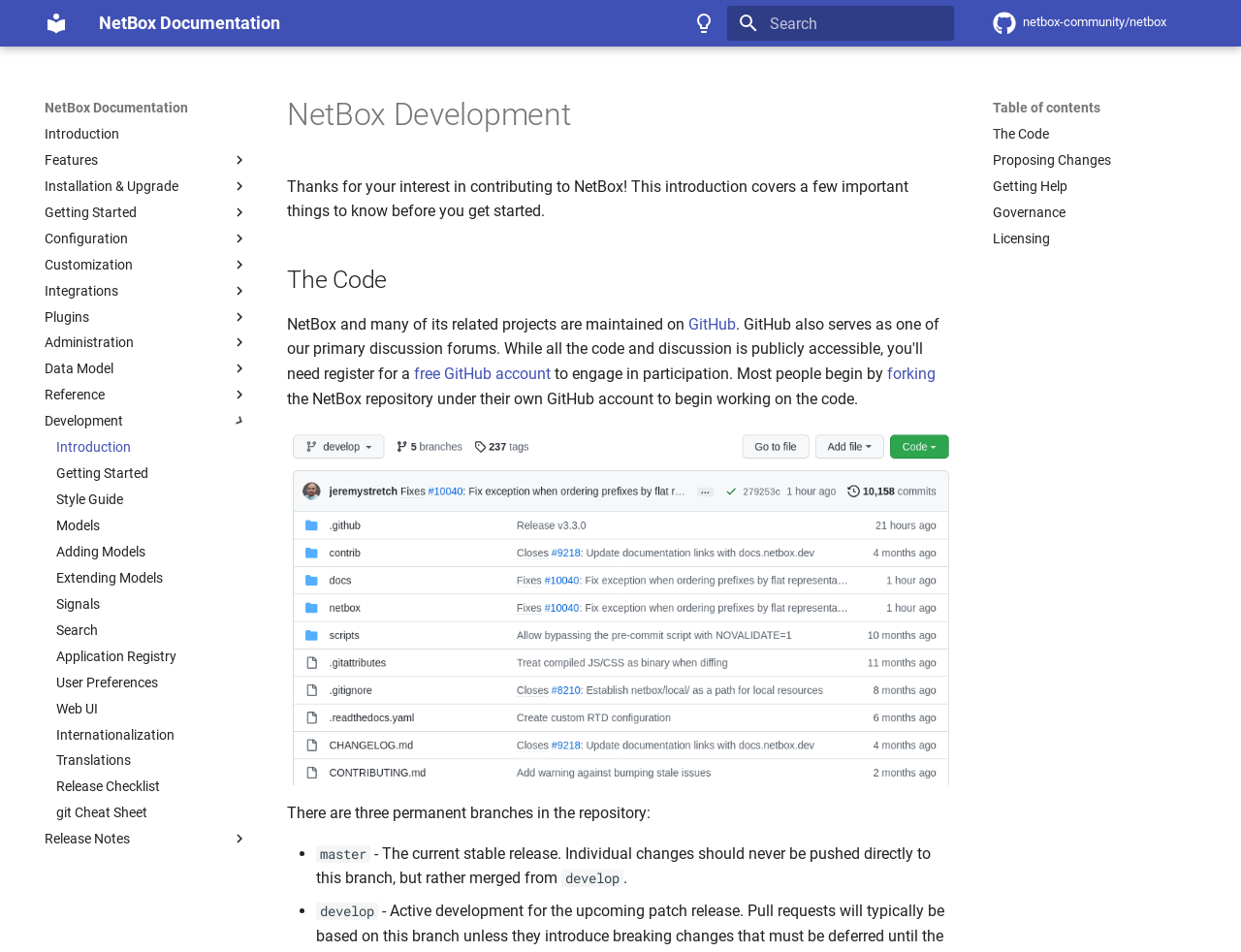What is the link to the GitHub repository?
Carefully analyze the image and provide a detailed answer to the question.

The link to the GitHub repository can be found in the 'The Code' section of the webpage, where it is written as 'GitHub' and is a clickable link.